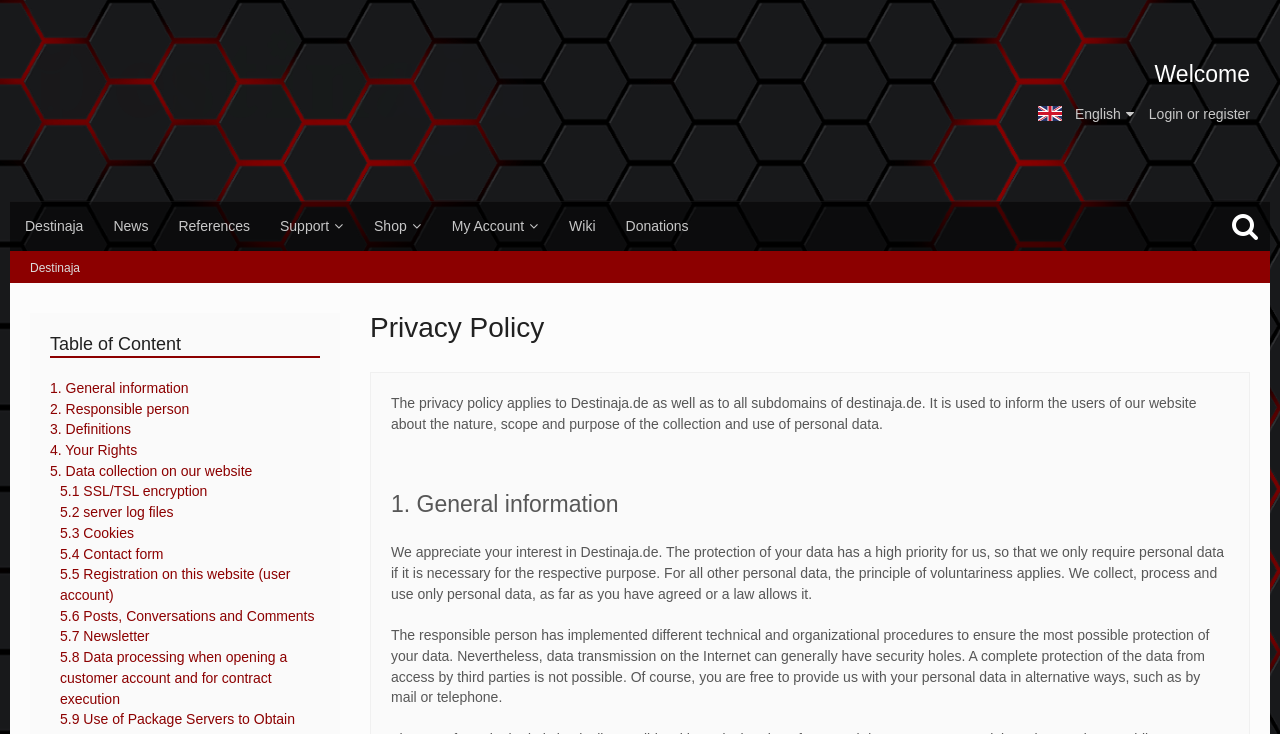What is the topic of the '5. Data collection on our website' section?
Answer with a single word or phrase, using the screenshot for reference.

Data collection